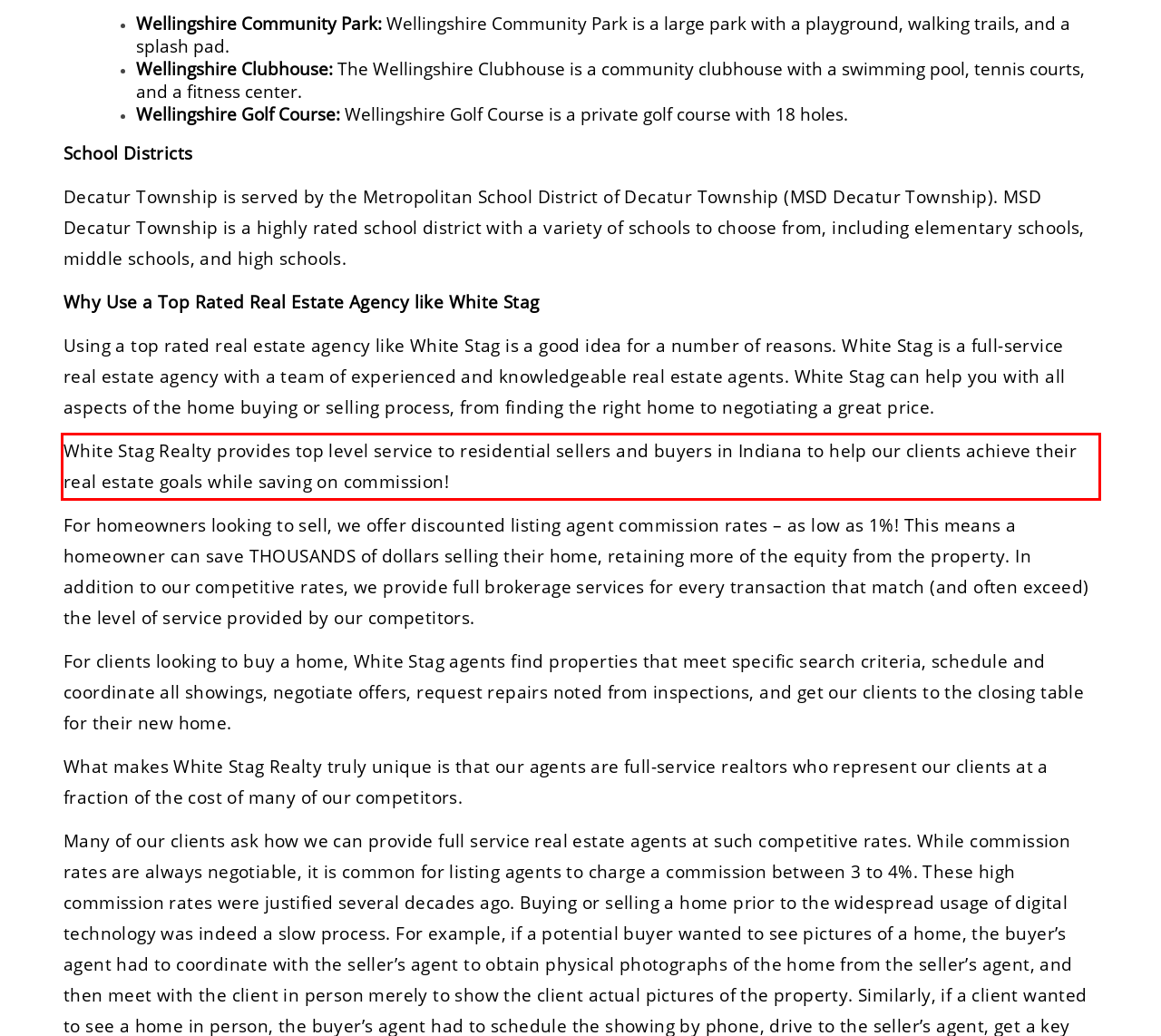Perform OCR on the text inside the red-bordered box in the provided screenshot and output the content.

White Stag Realty provides top level service to residential sellers and buyers in Indiana to help our clients achieve their real estate goals while saving on commission!